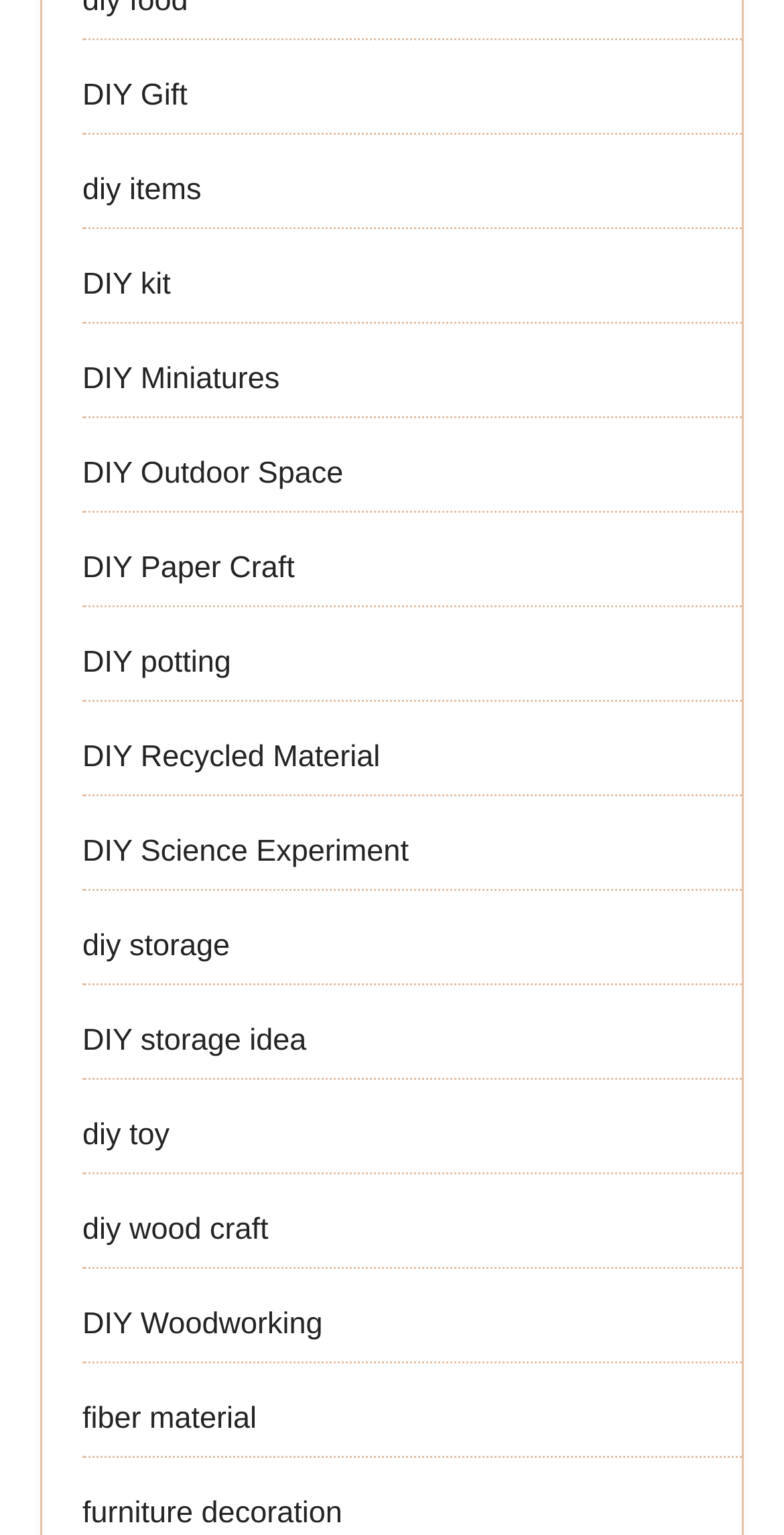Extract the bounding box coordinates for the described element: "DIY potting". The coordinates should be represented as four float numbers between 0 and 1: [left, top, right, bottom].

[0.105, 0.421, 0.295, 0.443]